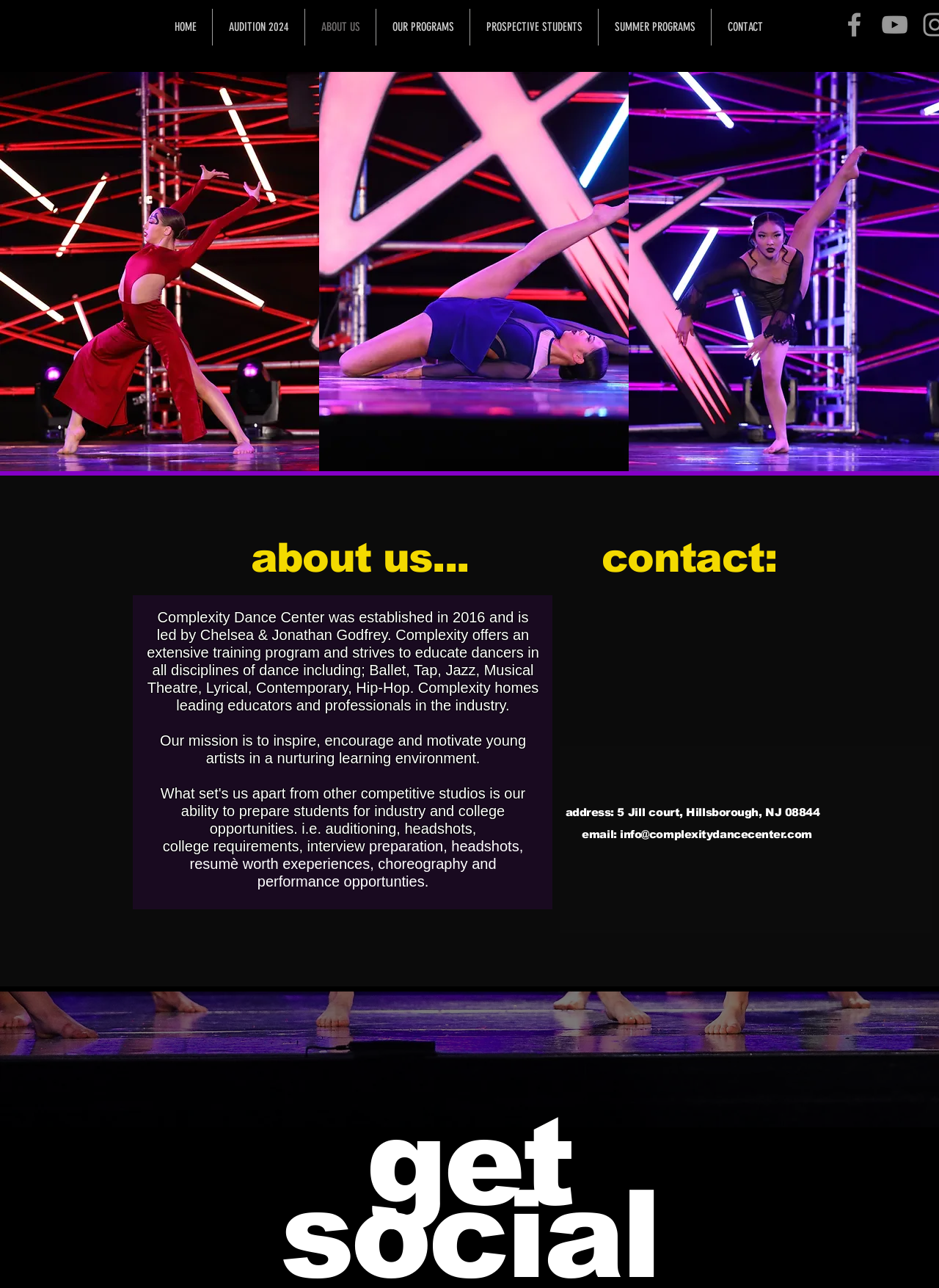What is the email address of the dance center?
Please provide a full and detailed response to the question.

I found the answer by looking at the link element with the text 'info@complexitydancecenter.com'. This suggests that the email address of the dance center is info@complexitydancecenter.com.